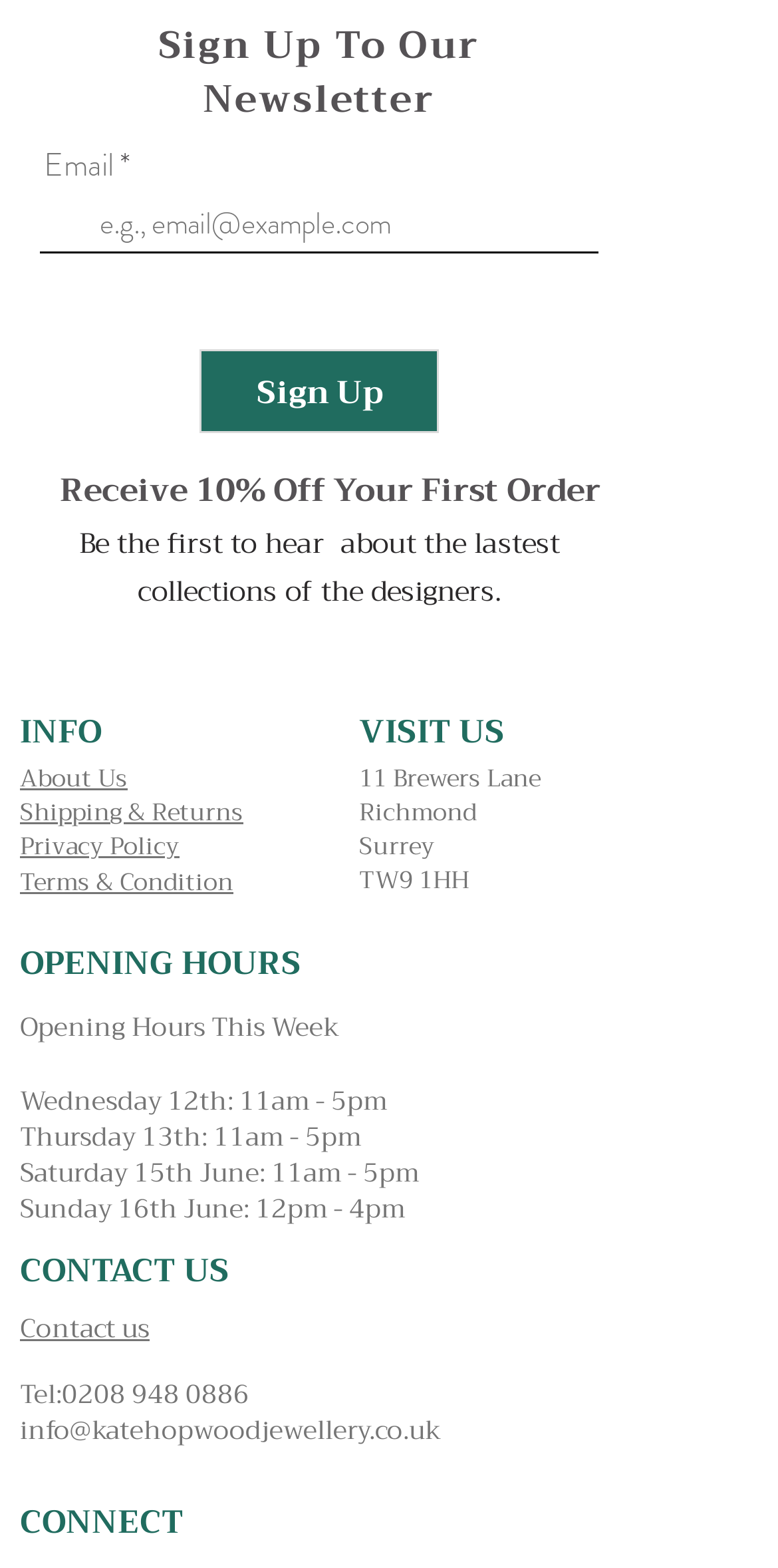Can you determine the bounding box coordinates of the area that needs to be clicked to fulfill the following instruction: "Learn about the designers' latest collections"?

[0.051, 0.331, 0.769, 0.392]